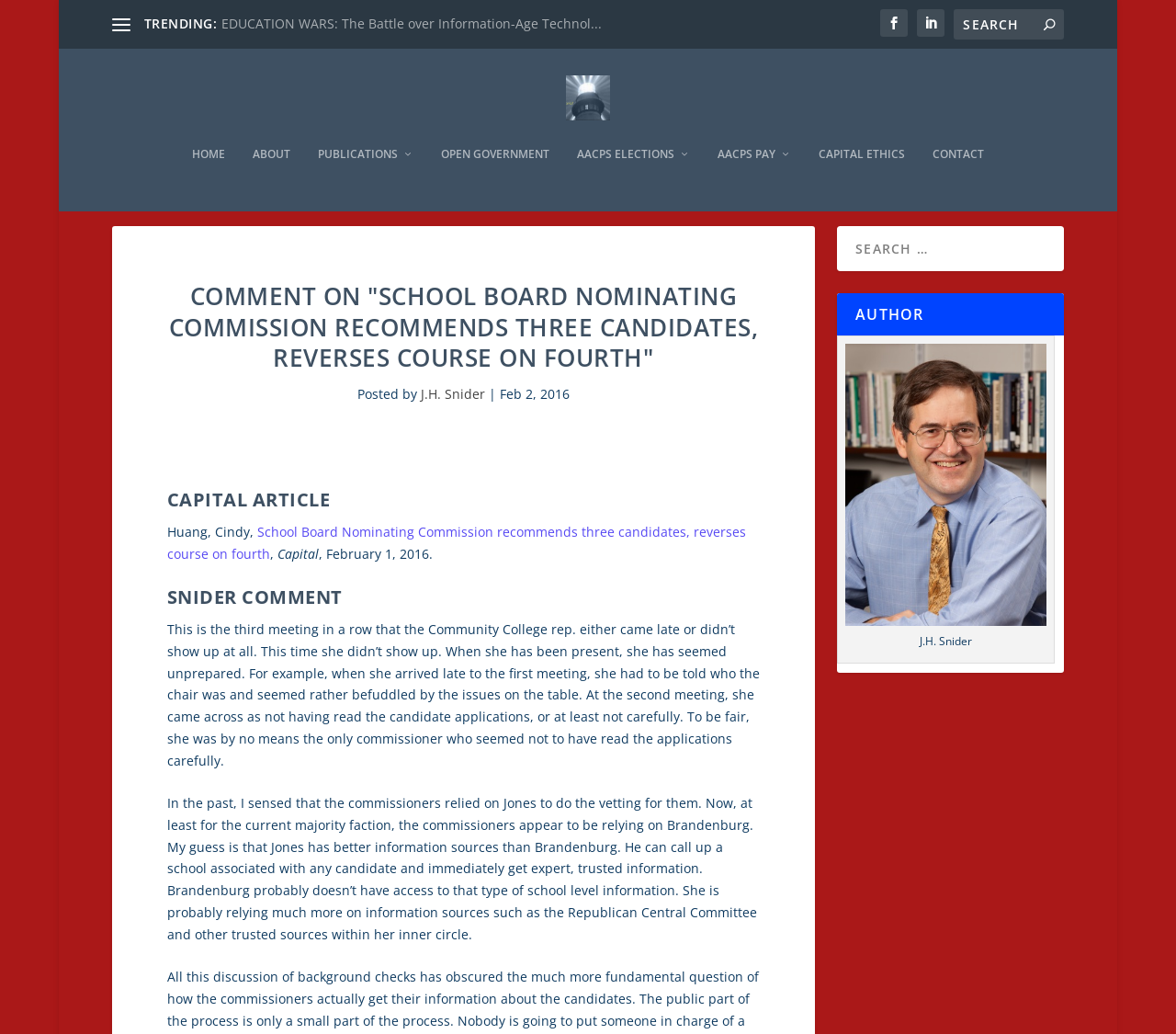Identify the coordinates of the bounding box for the element that must be clicked to accomplish the instruction: "Read the article 'School Board Nominating Commission recommends three candidates, reverses course on fourth'".

[0.142, 0.53, 0.634, 0.568]